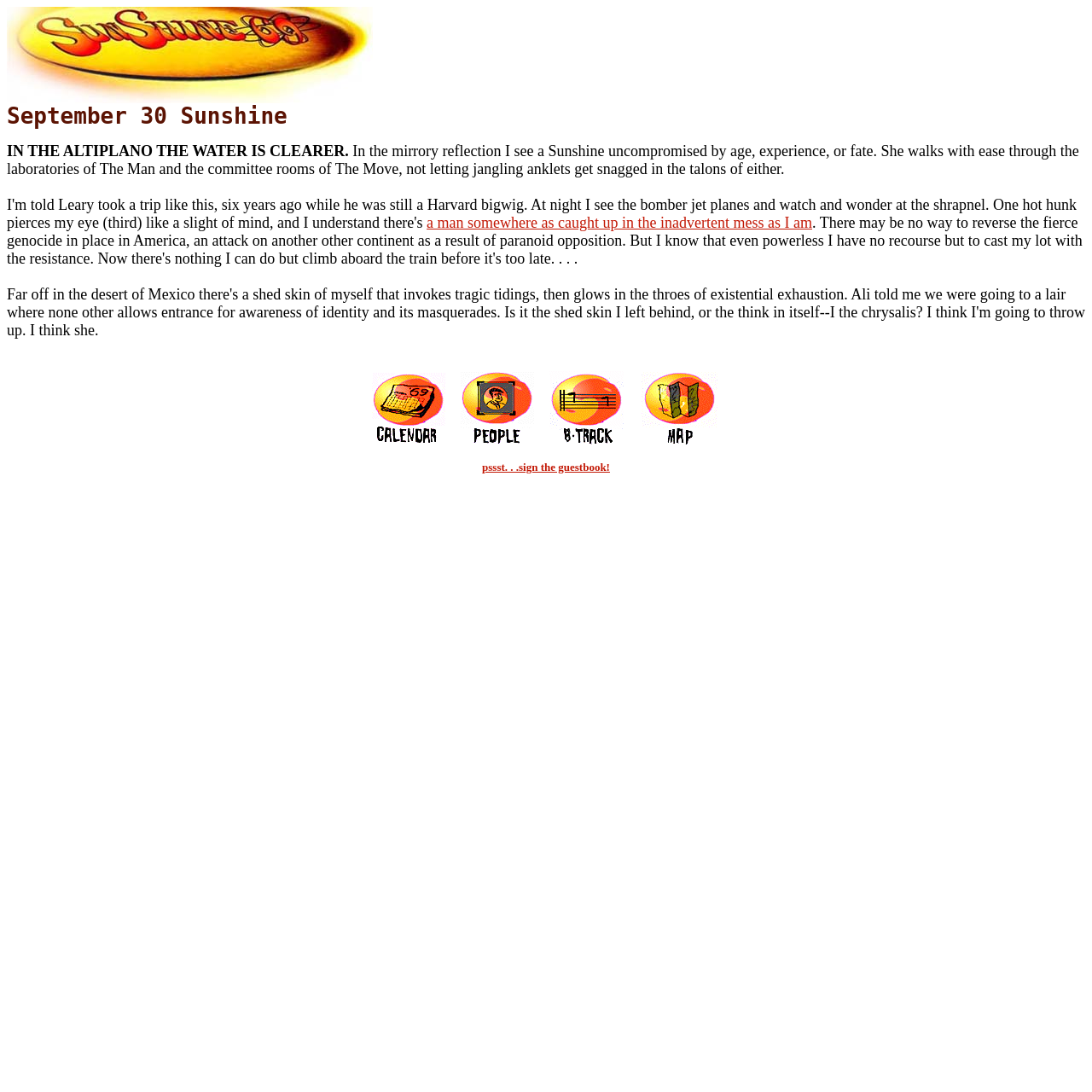Please examine the image and provide a detailed answer to the question: What is the theme of the text in the webpage?

The question is asking about the theme of the text in the webpage. By examining the text, we can see that it is a personal reflection on the Sunshine, with the author describing their thoughts and feelings about it. Therefore, the answer is 'personal reflection'.